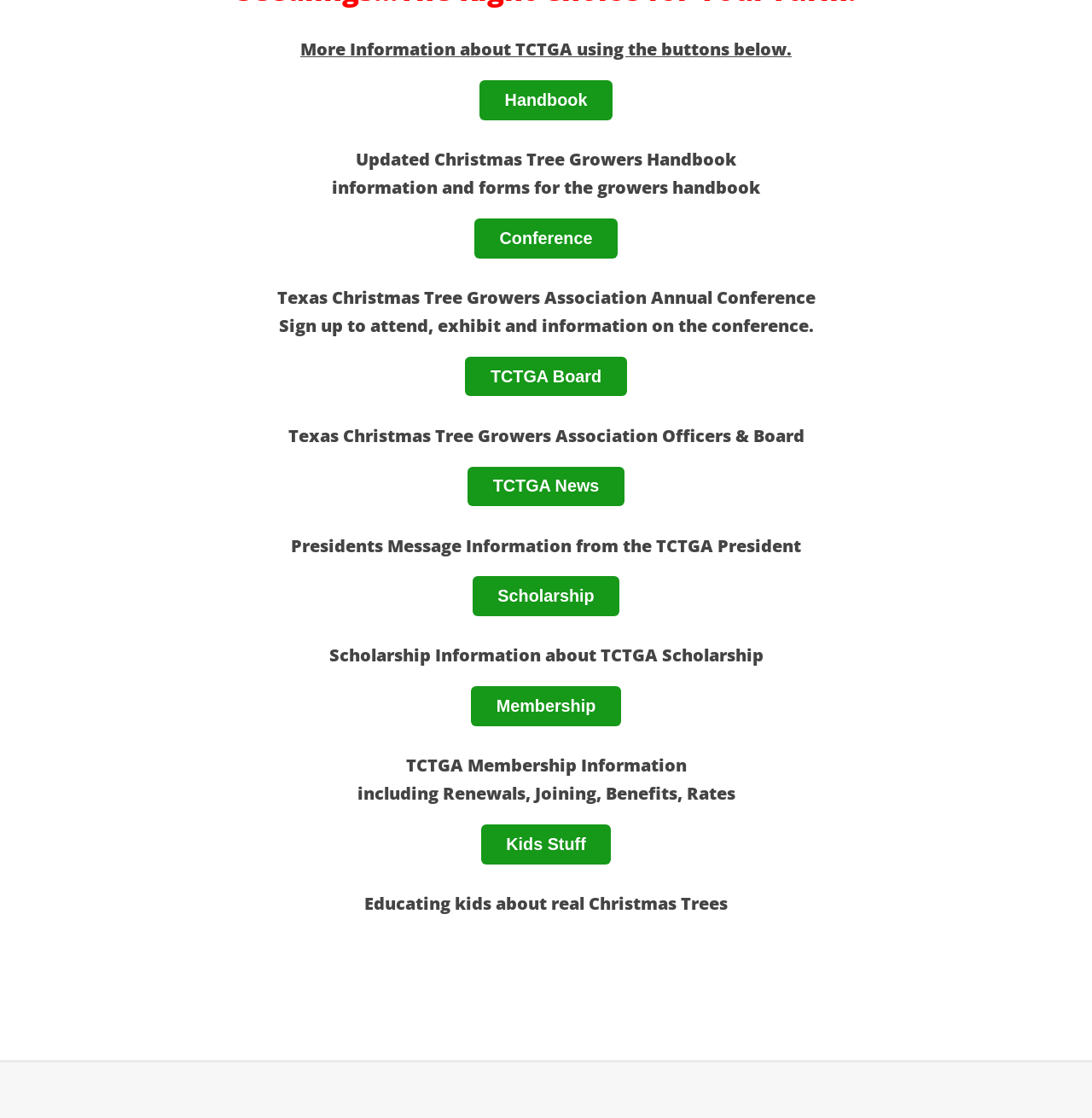How many headings are on the webpage?
Please look at the screenshot and answer using one word or phrase.

9